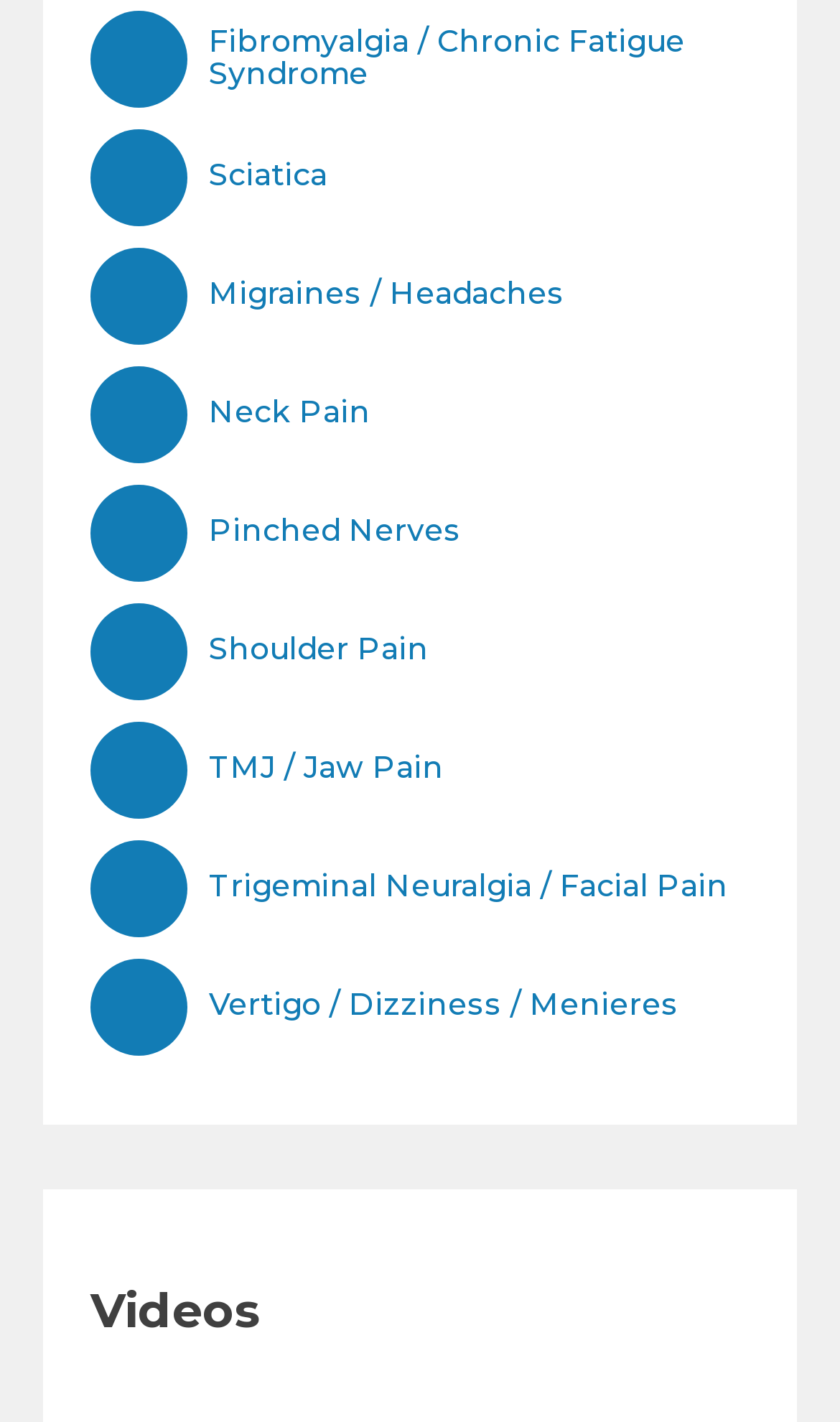Answer the following query with a single word or phrase:
How many elements are on the top half of the webpage?

9